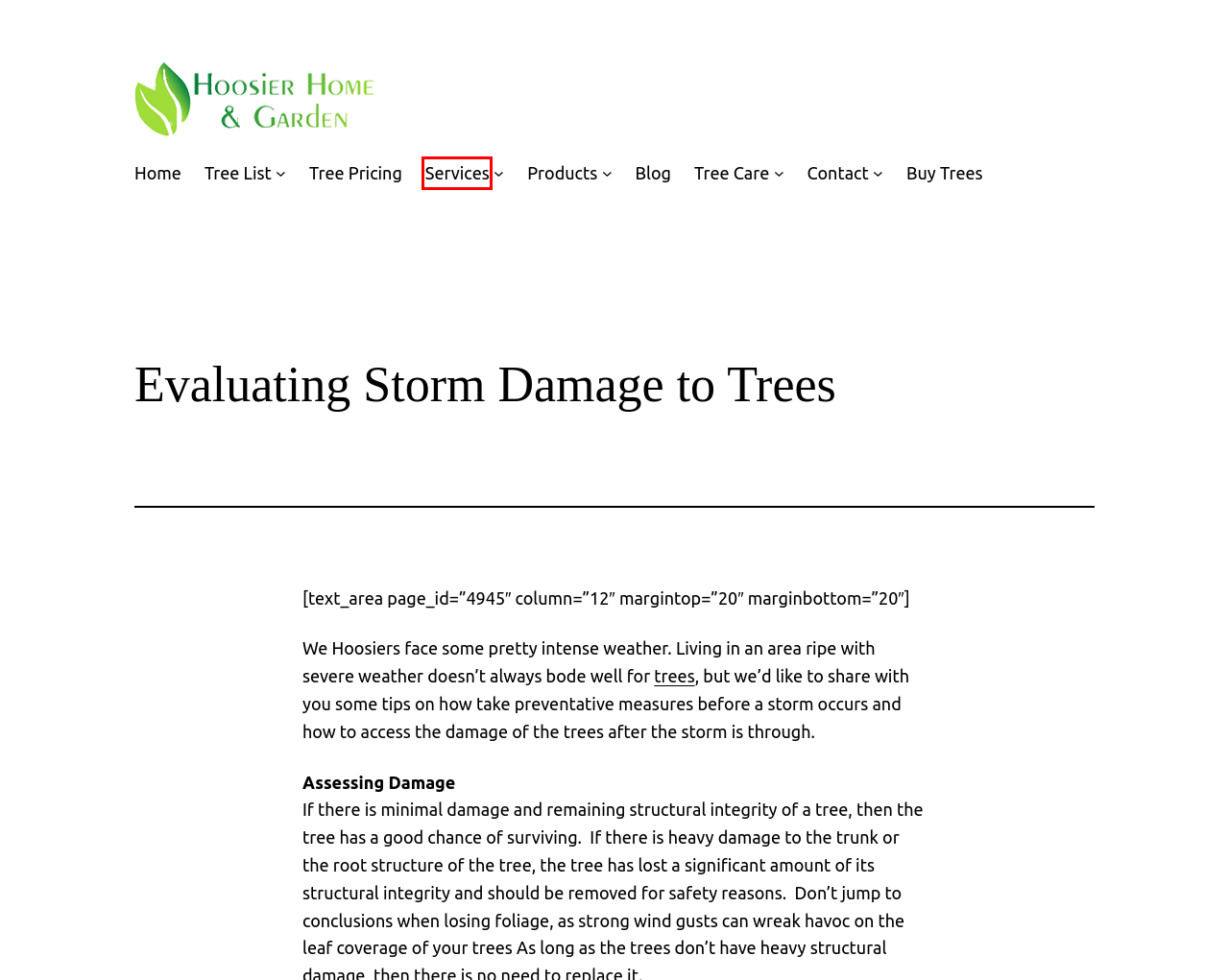Given a screenshot of a webpage with a red bounding box highlighting a UI element, determine which webpage description best matches the new webpage that appears after clicking the highlighted element. Here are the candidates:
A. Tree List – Hoosier Home & Garden
B. Blog – Hoosier Home & Garden
C. Hoosier Home & Garden
D. Services – Hoosier Home & Garden
E. Tree Pricing – Hoosier Home & Garden
F. Contact – Hoosier Home & Garden
G. Products – Hoosier Home & Garden
H. Tree Care – Hoosier Home & Garden

D